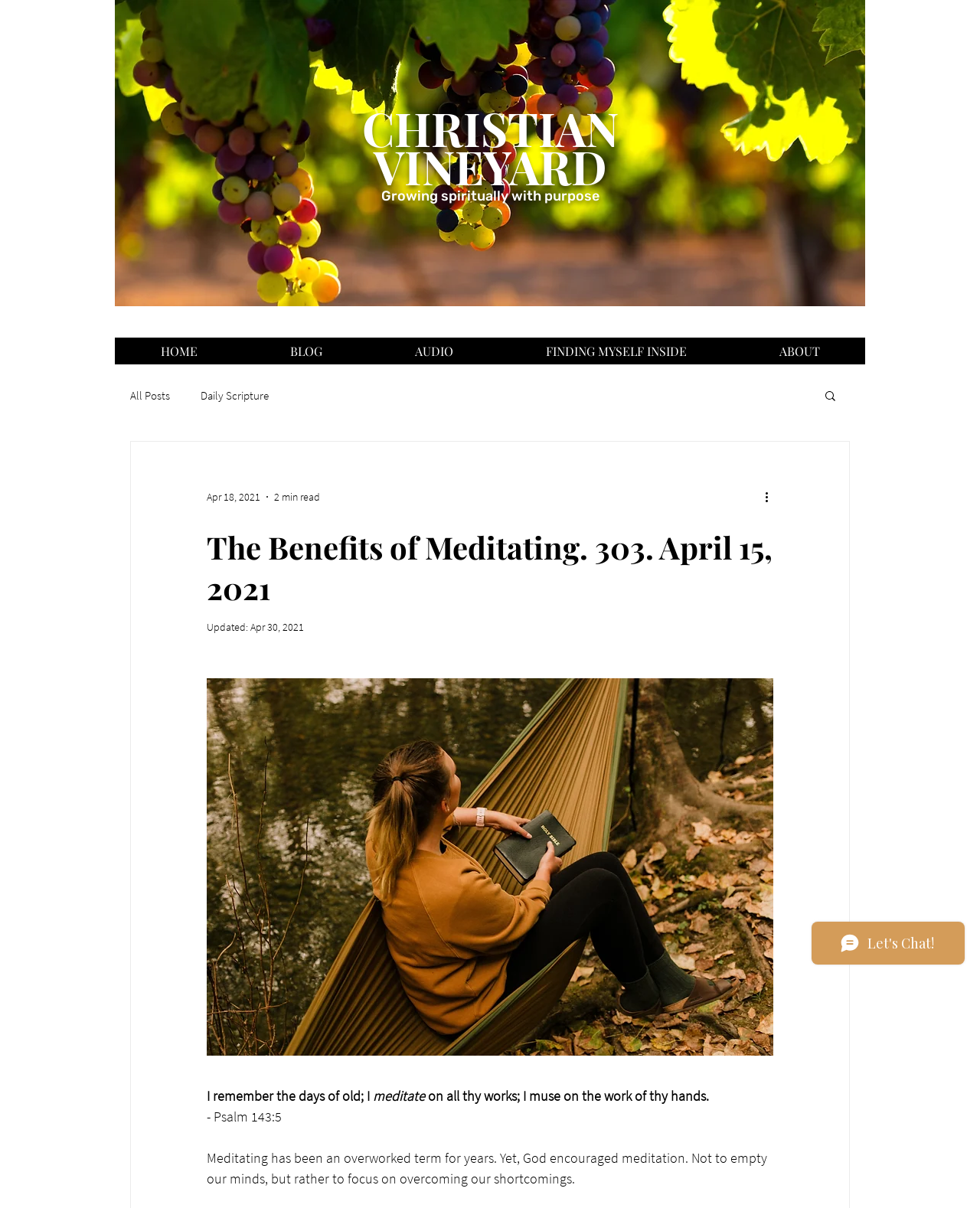How many navigation links are there?
Provide a detailed and well-explained answer to the question.

I counted the number of link elements under the navigation element with the text 'Site', which are 'HOME', 'BLOG', 'AUDIO', 'FINDING MYSELF INSIDE', and 'ABOUT', and also the navigation element with the text 'blog' which has two links 'All Posts' and 'Daily Scripture', totaling 6 navigation links.